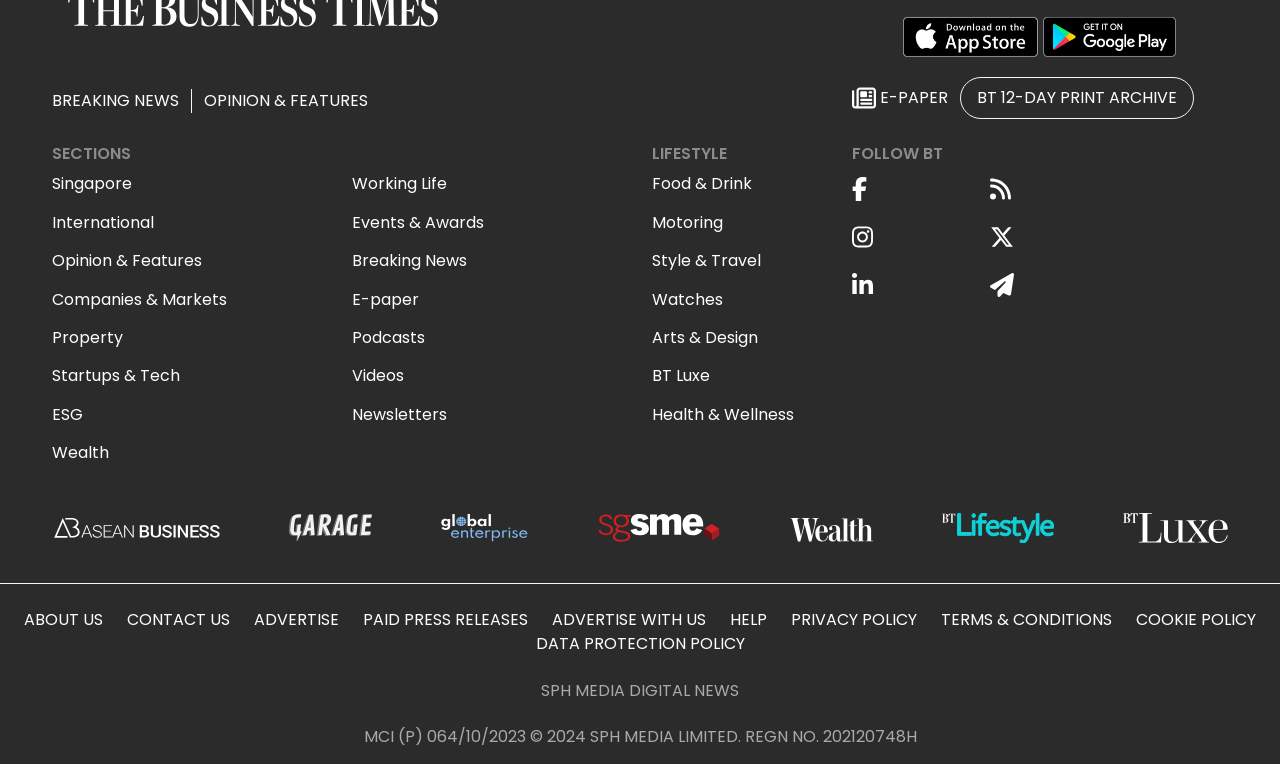Provide a single word or phrase to answer the given question: 
What is the category of news under 'LIFESTYLE'?

Food & Drink, Motoring, etc.